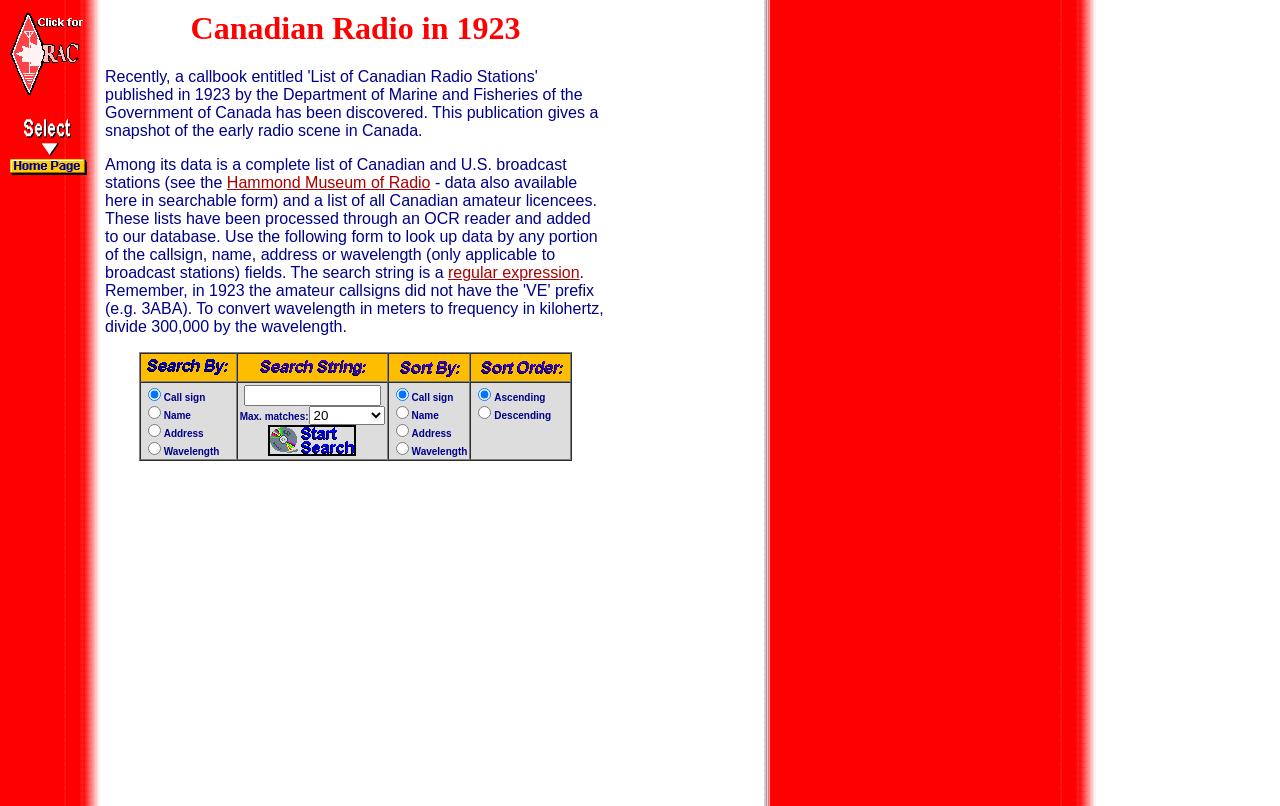What is the source of the data on this webpage?
Give a comprehensive and detailed explanation for the question.

The webpage mentions that the data is from a callbook entitled 'List of Canadian Radio Stations' published in 1923 by the Department of Marine and Fisheries of the Government of Canada, indicating that the data on this webpage originates from this source.